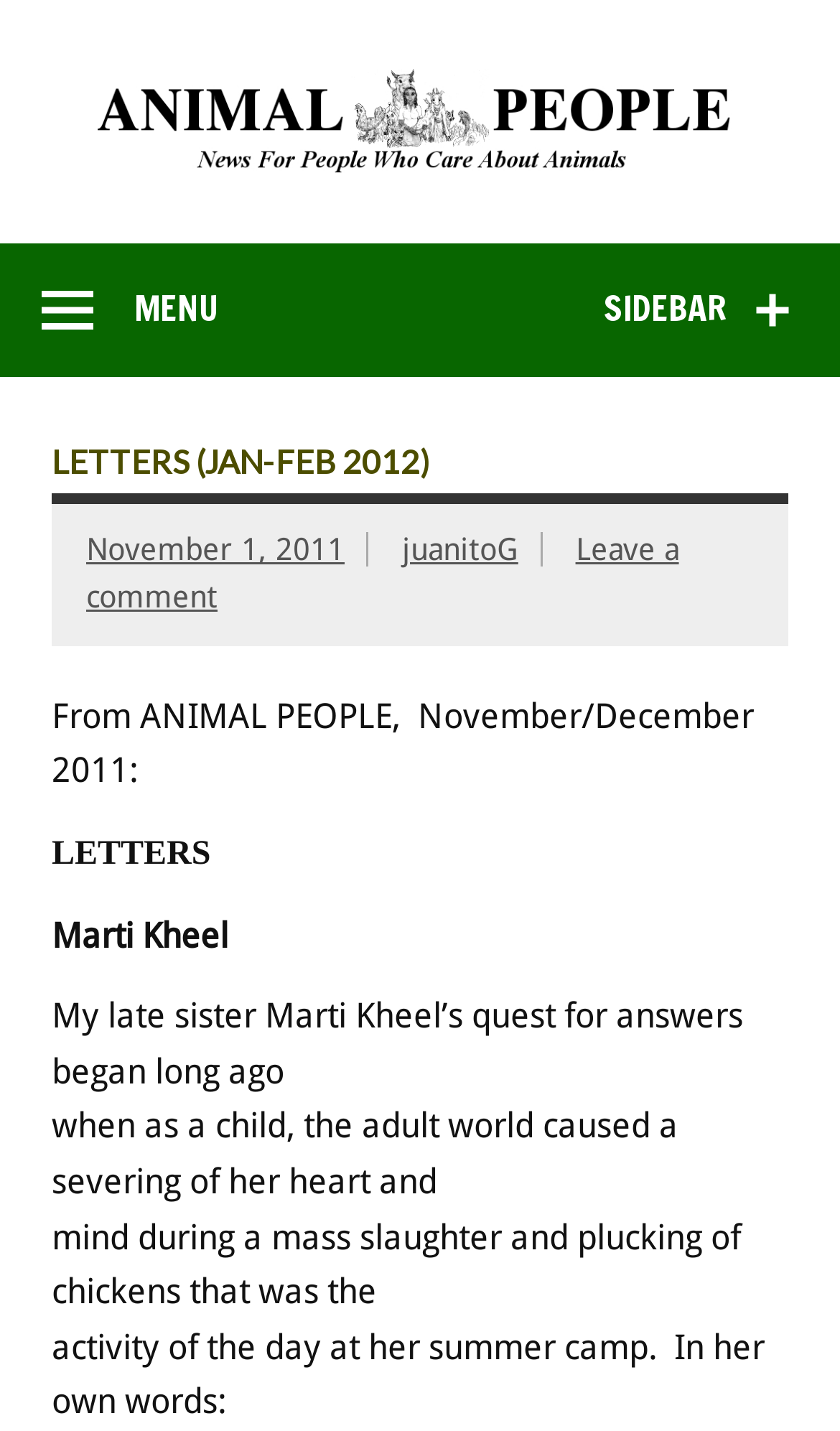Based on the visual content of the image, answer the question thoroughly: What is the name of the news organization?

I found the answer by looking at the top of the webpage, where I saw a link and an image with the same text 'ANIMAL PEOPLE NEWS'. This suggests that it is the name of the news organization.